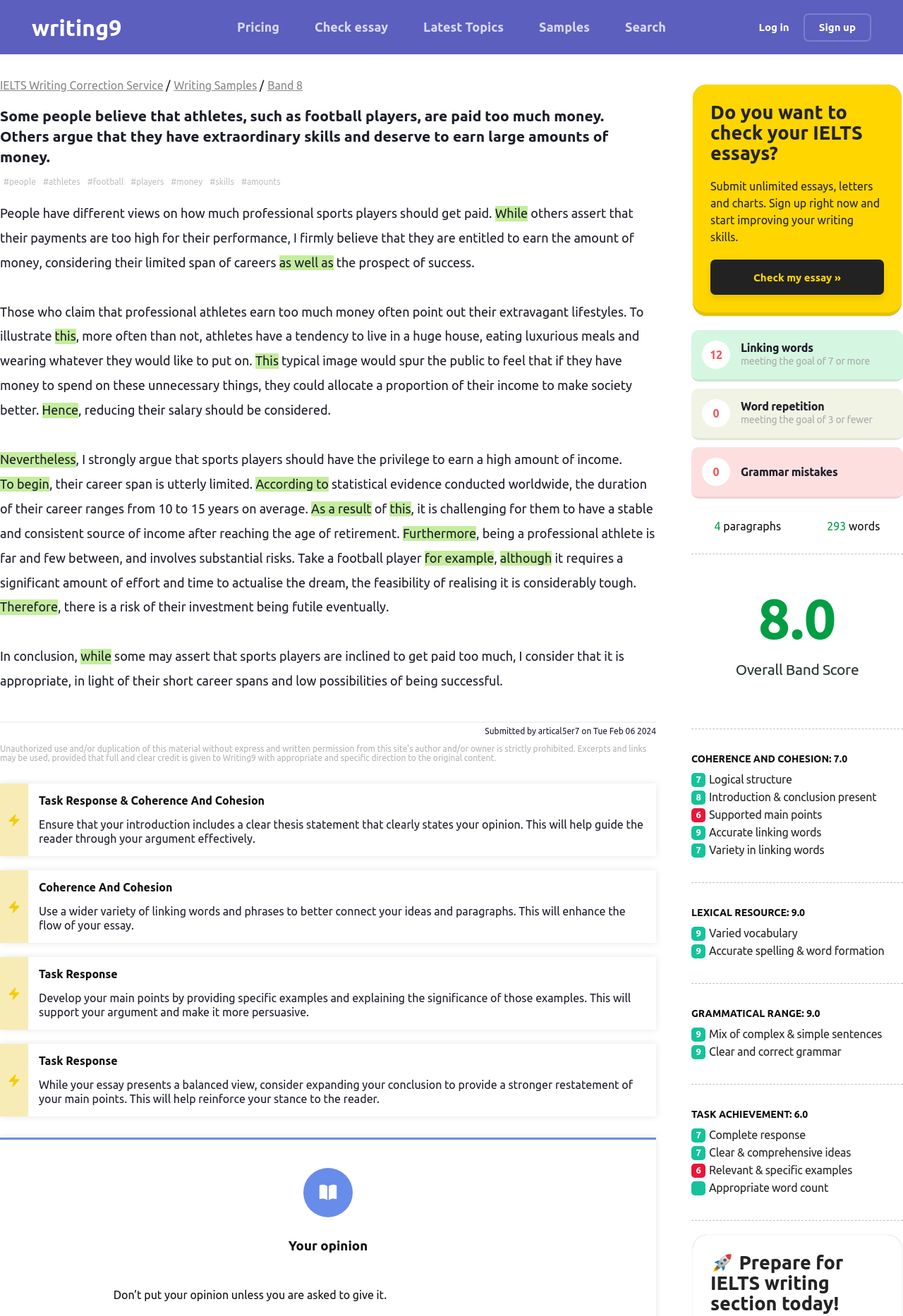What is the warning about unauthorized use of the website's material?
From the image, provide a succinct answer in one word or a short phrase.

Strictly prohibited